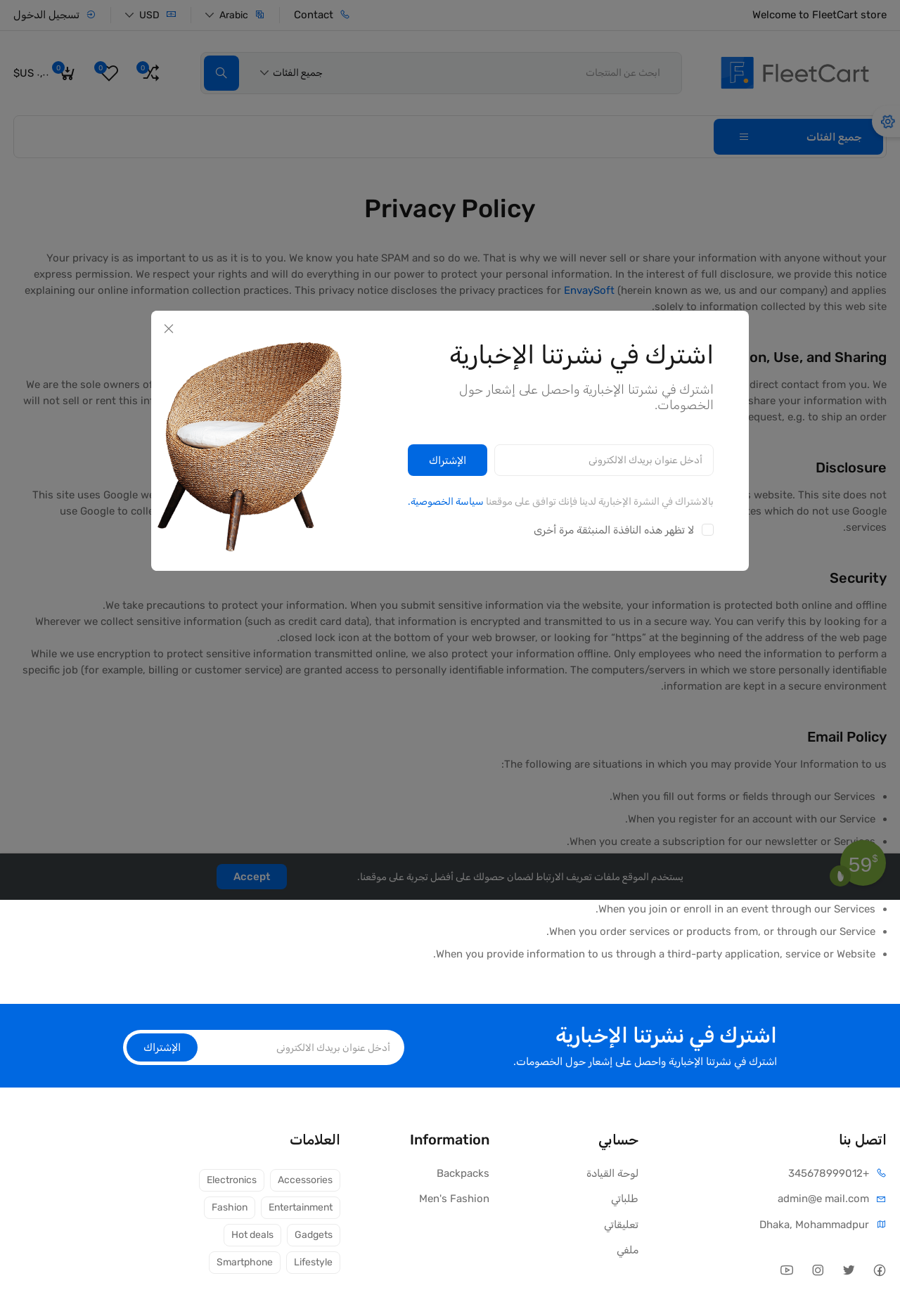What is the purpose of the textbox below the 'اشترك في نشرتنا الإخبارية' button?
Answer with a single word or short phrase according to what you see in the image.

Enter email address